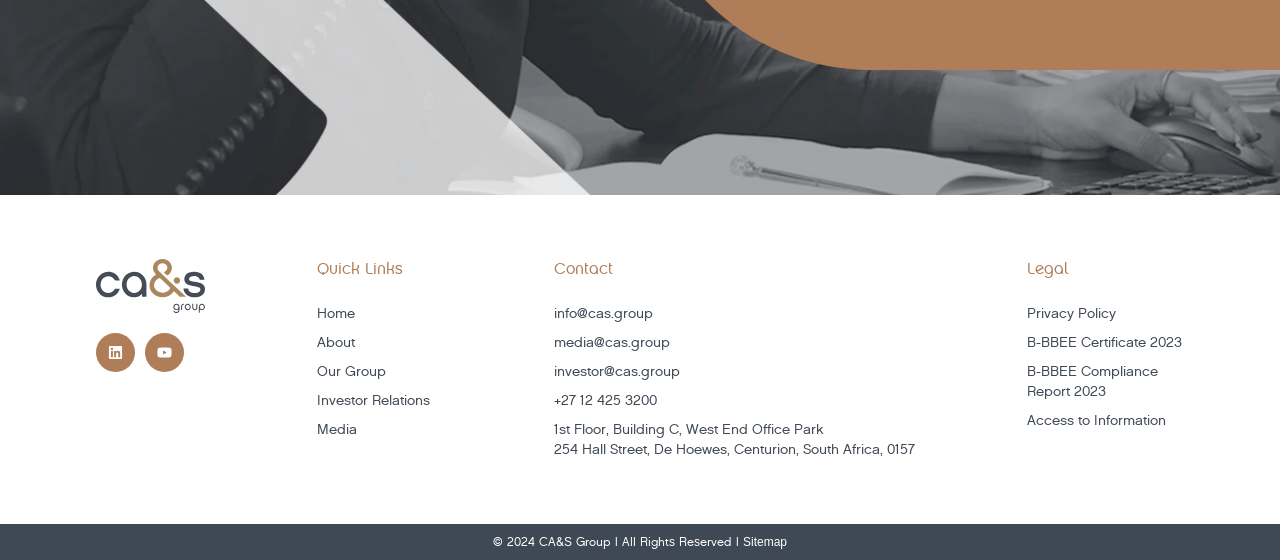What is the logo of the company?
Carefully analyze the image and provide a detailed answer to the question.

The logo of the company is CA&S Group, which is an image located at the top left corner of the webpage with a bounding box coordinate of [0.075, 0.463, 0.16, 0.559].